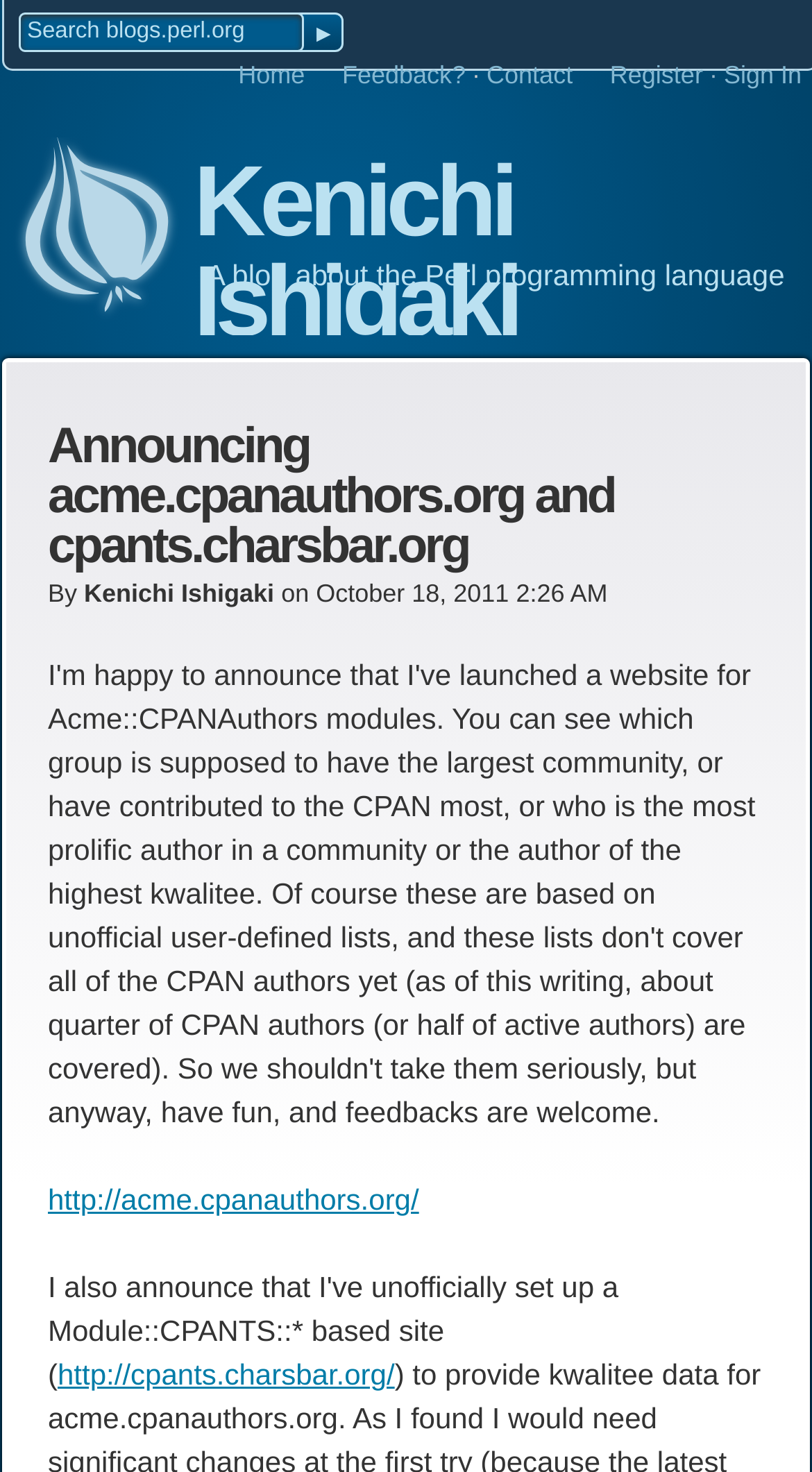Pinpoint the bounding box coordinates of the clickable area necessary to execute the following instruction: "Visit Facebook page". The coordinates should be given as four float numbers between 0 and 1, namely [left, top, right, bottom].

None